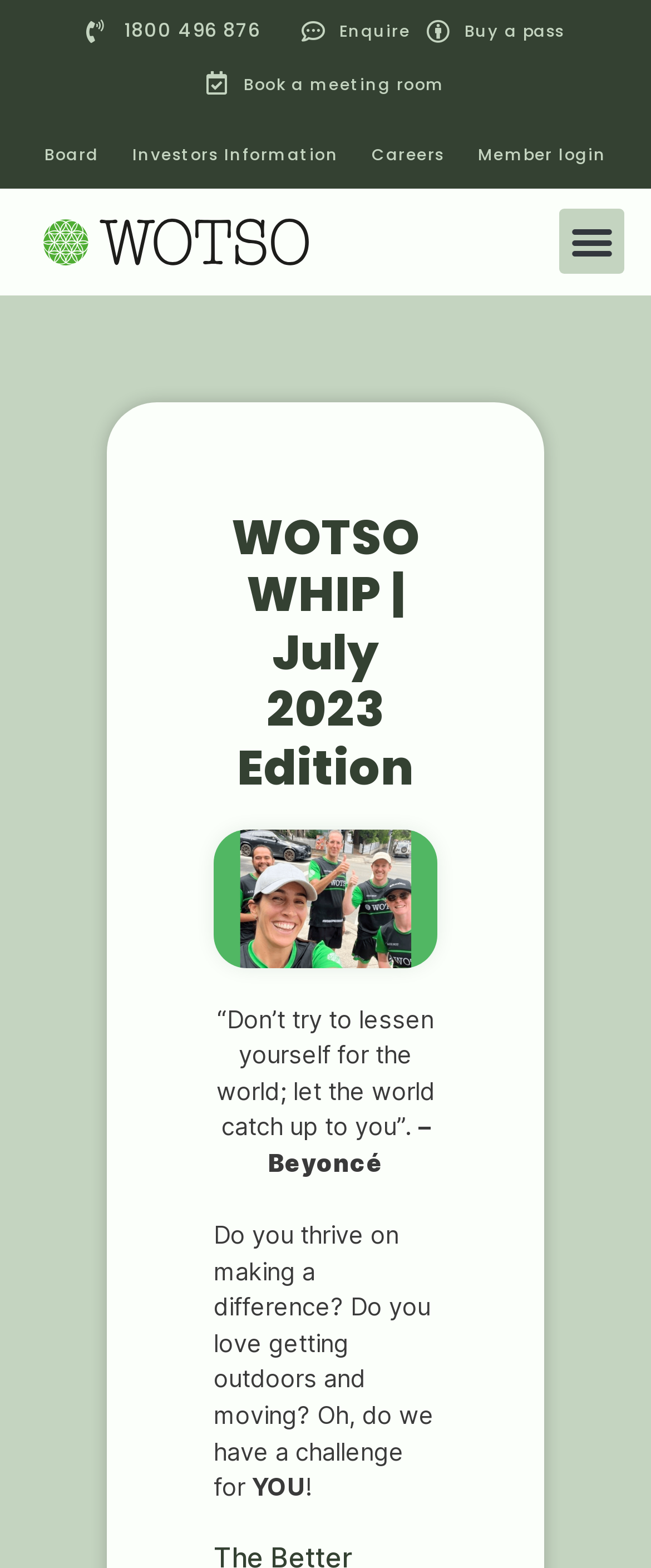Who is quoted in the webpage?
Please answer the question with as much detail as possible using the screenshot.

I read the quote on the webpage, which starts with '“Don’t try to lessen yourself for the world; let the world catch up to you”.', and found that it is attributed to Beyoncé.